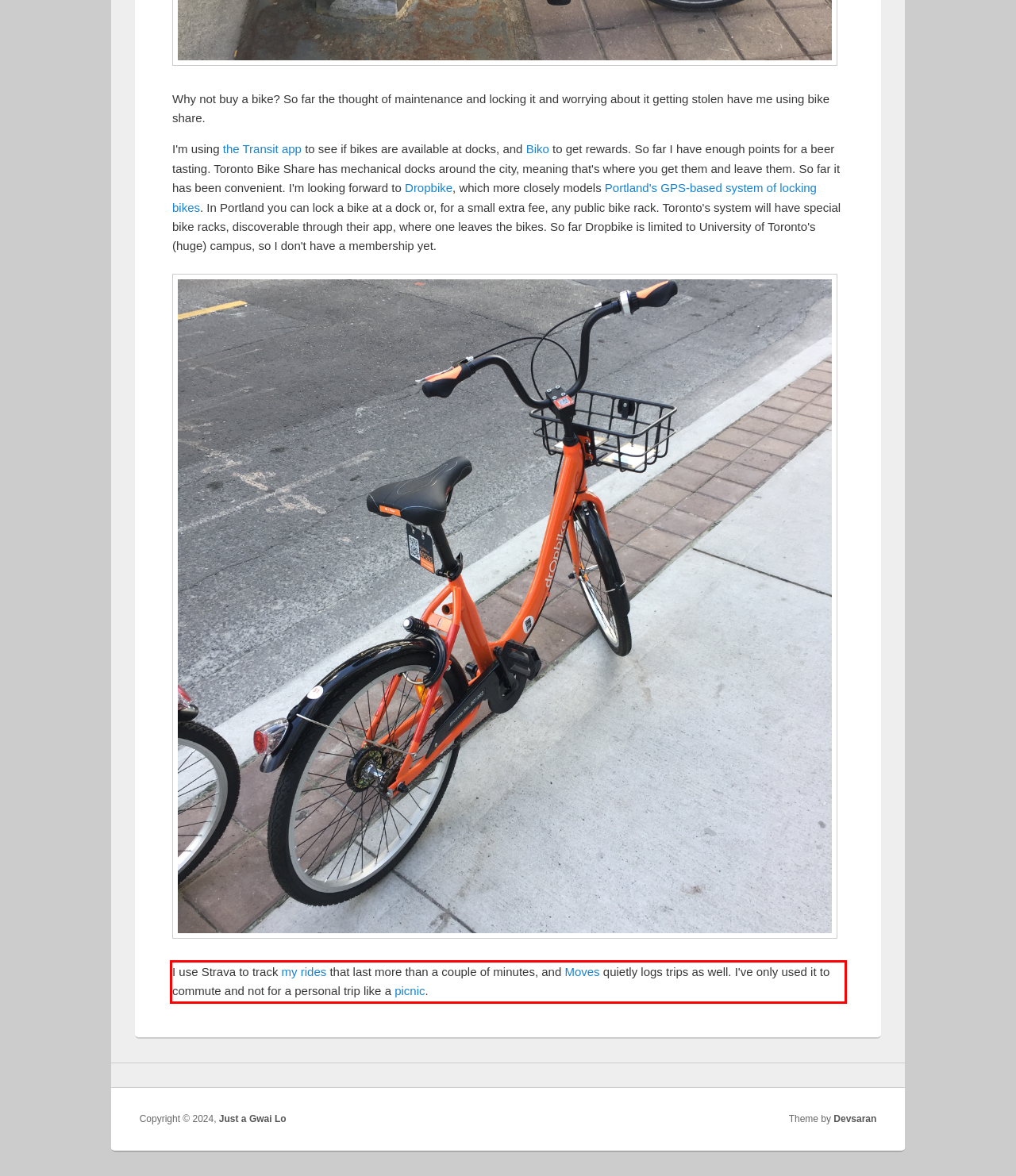You are looking at a screenshot of a webpage with a red rectangle bounding box. Use OCR to identify and extract the text content found inside this red bounding box.

I use Strava to track my rides that last more than a couple of minutes, and Moves quietly logs trips as well. I've only used it to commute and not for a personal trip like a picnic.